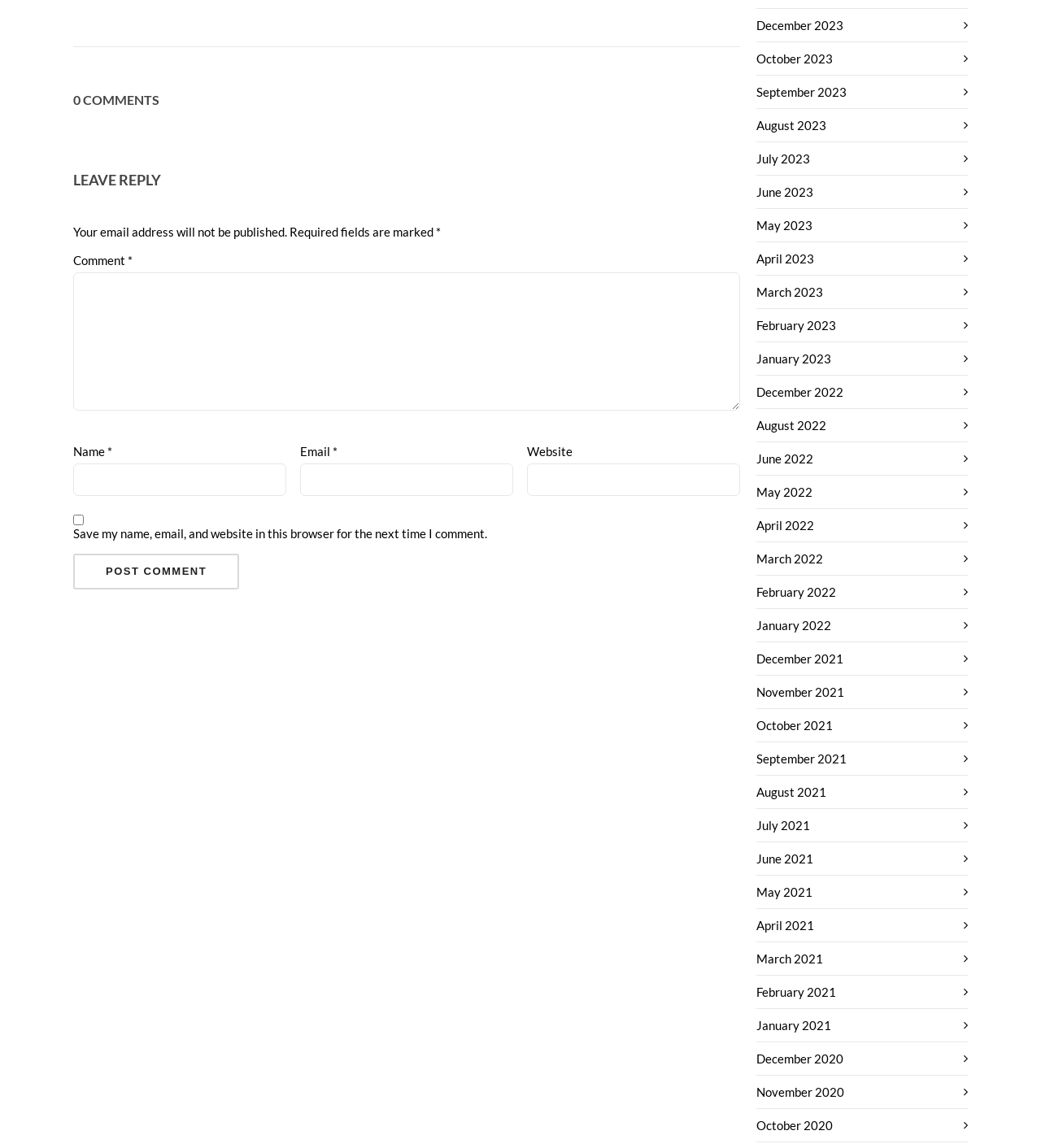What is the label of the button for submitting a comment? Analyze the screenshot and reply with just one word or a short phrase.

Post Comment